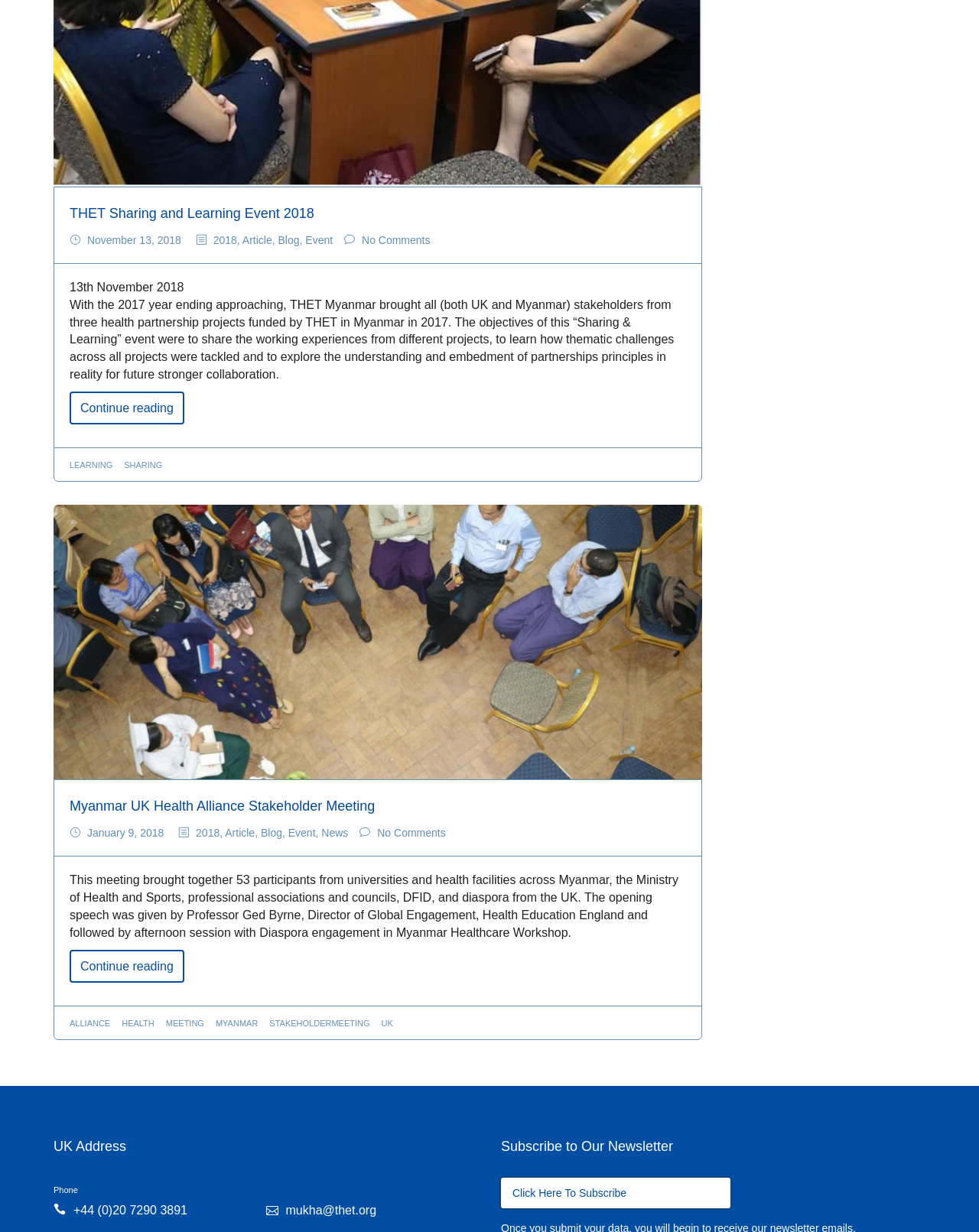How many articles are on this webpage?
Identify the answer in the screenshot and reply with a single word or phrase.

2